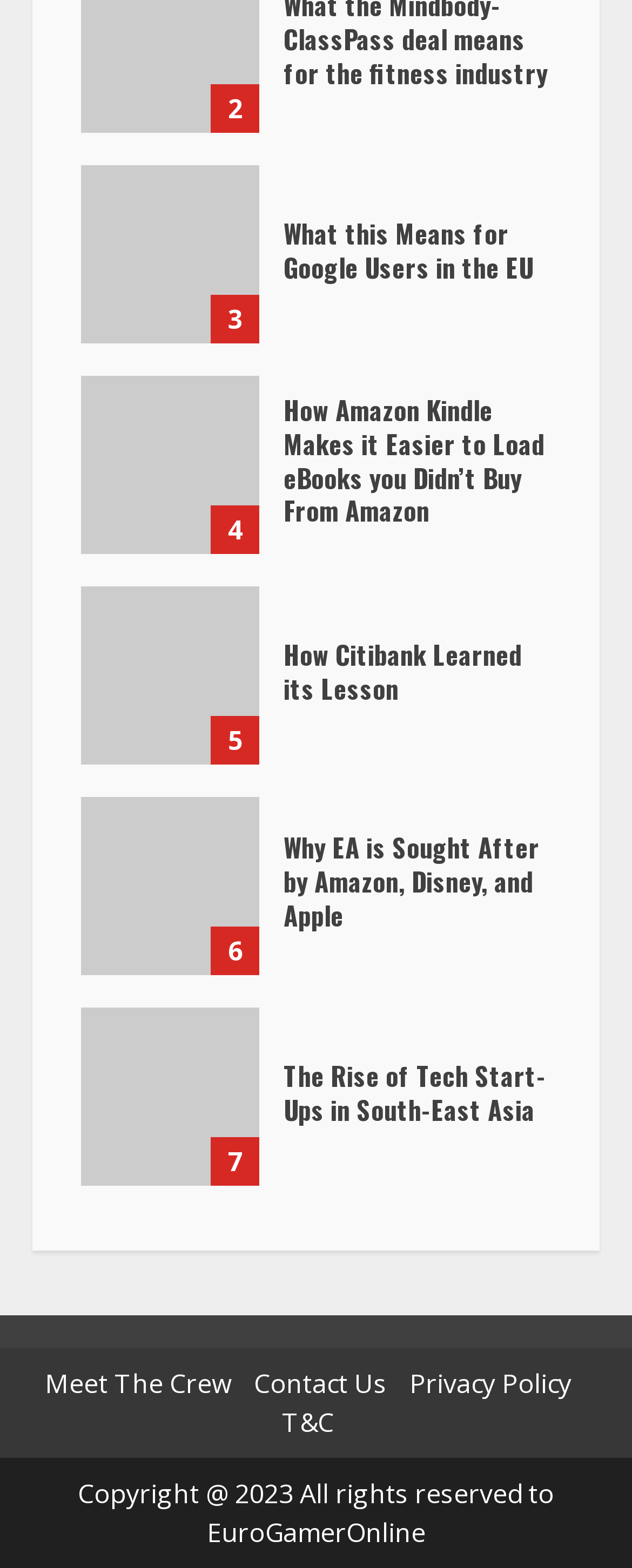Refer to the image and provide an in-depth answer to the question: 
What is the topic of the first article?

I looked at the first heading on the webpage, which says 'What this Means for Google Users in the EU', so the topic of the first article is about Google users in the EU.